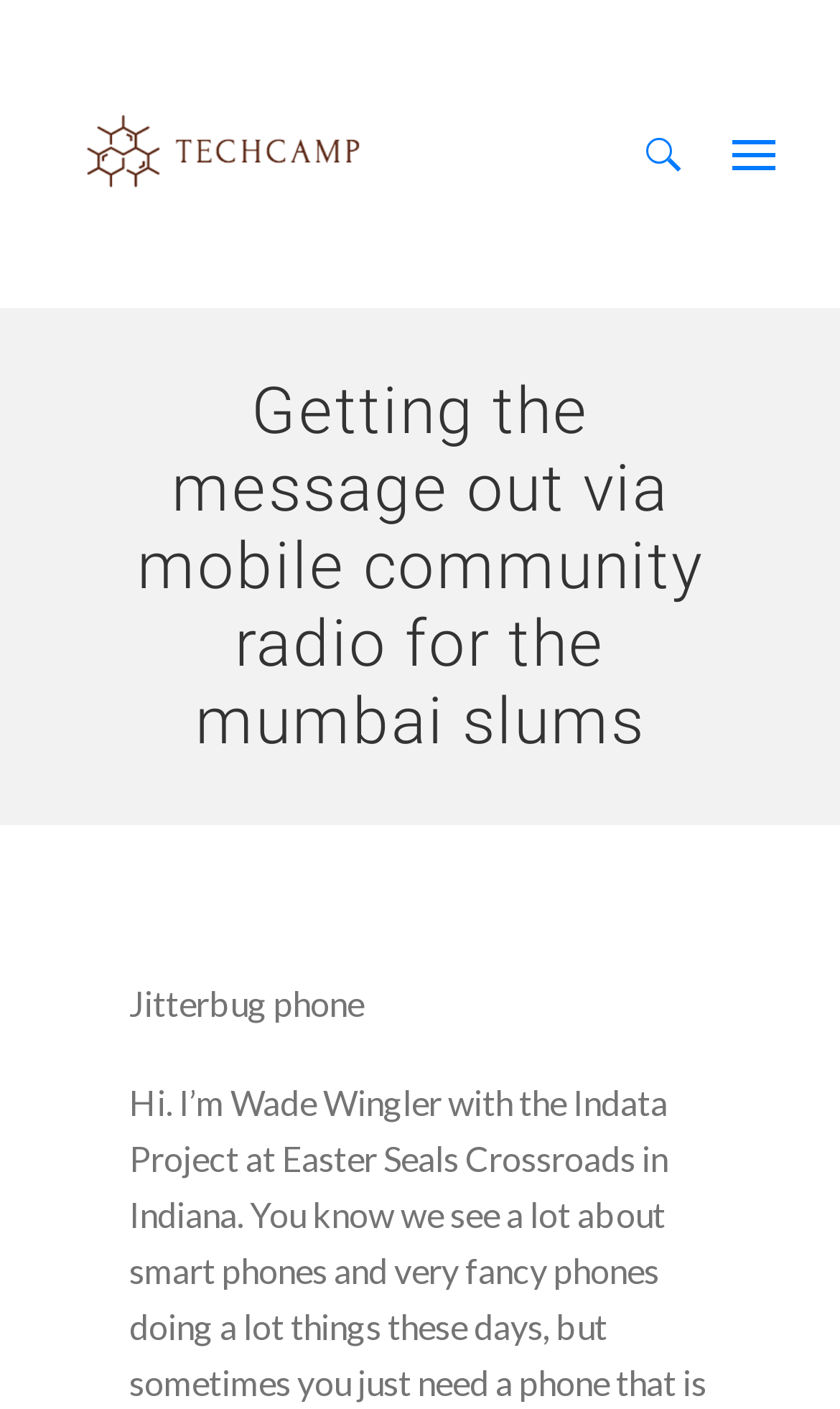What is the purpose of the button?
Using the image, elaborate on the answer with as much detail as possible.

By looking at the webpage, I noticed a button labeled 'Search' next to a search box, which suggests that the button is intended to initiate a search when clicked.